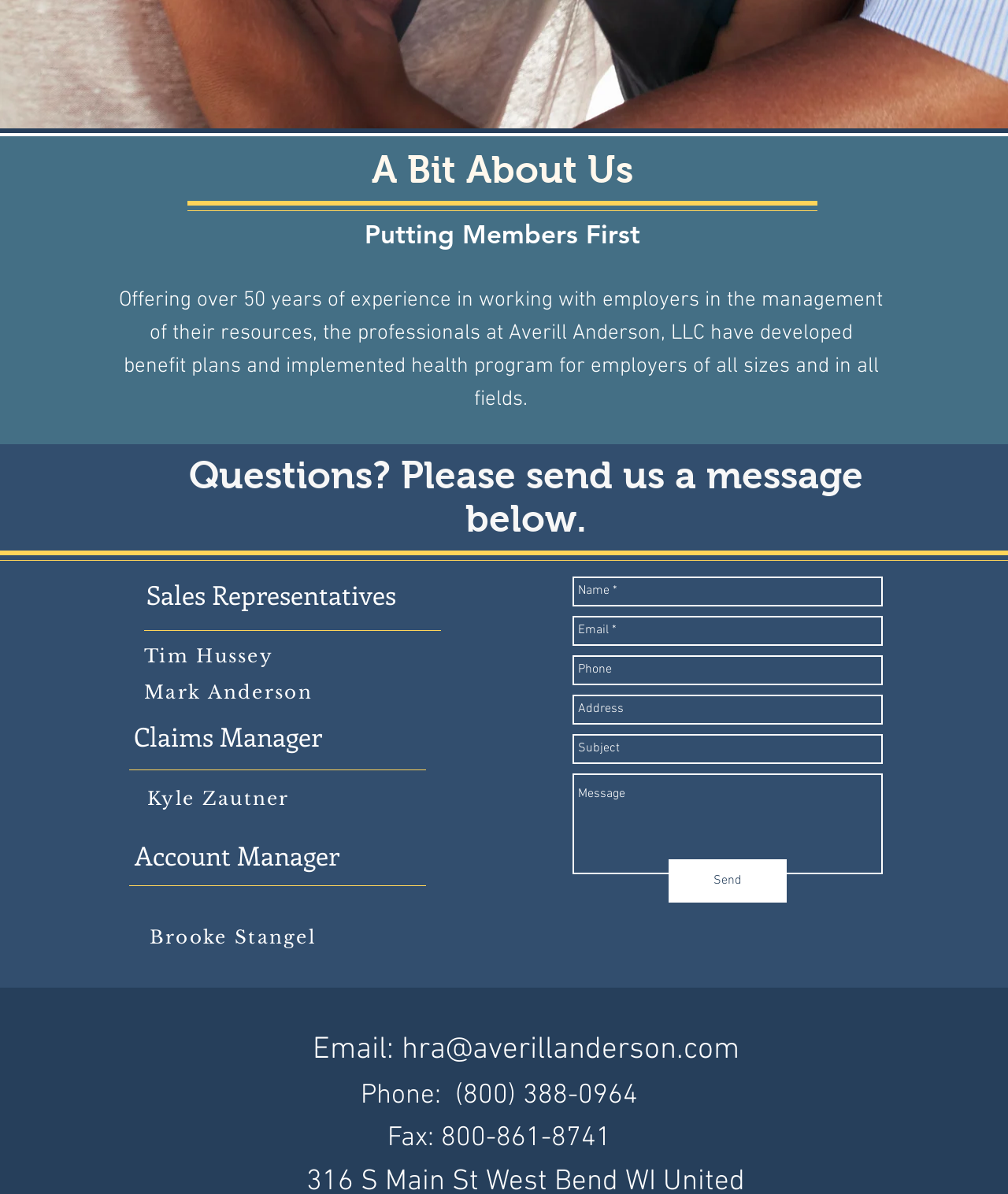Respond to the following question with a brief word or phrase:
What is the phone number of the company?

(800) 388-0964